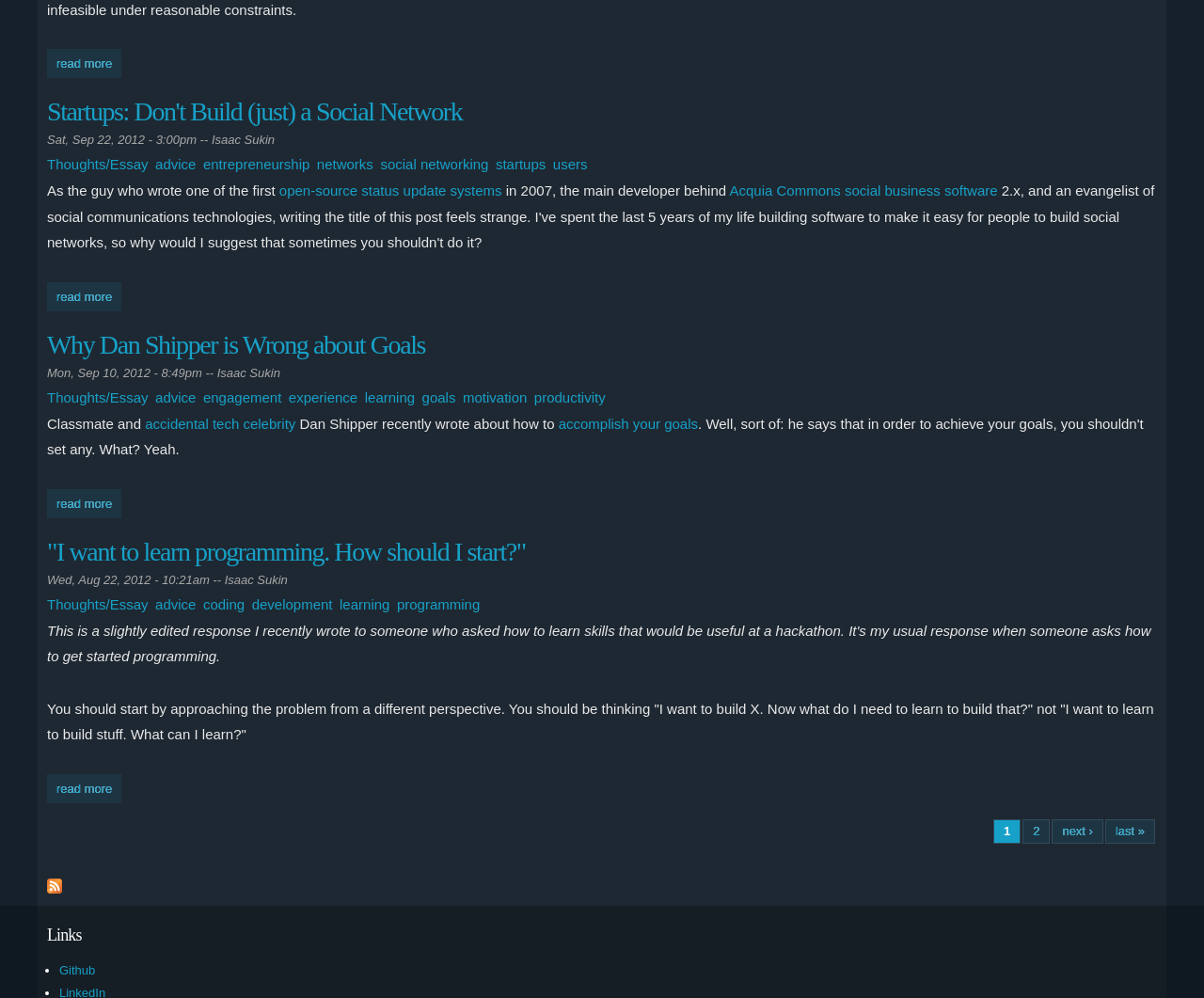Respond to the following query with just one word or a short phrase: 
How many articles are on this page?

3